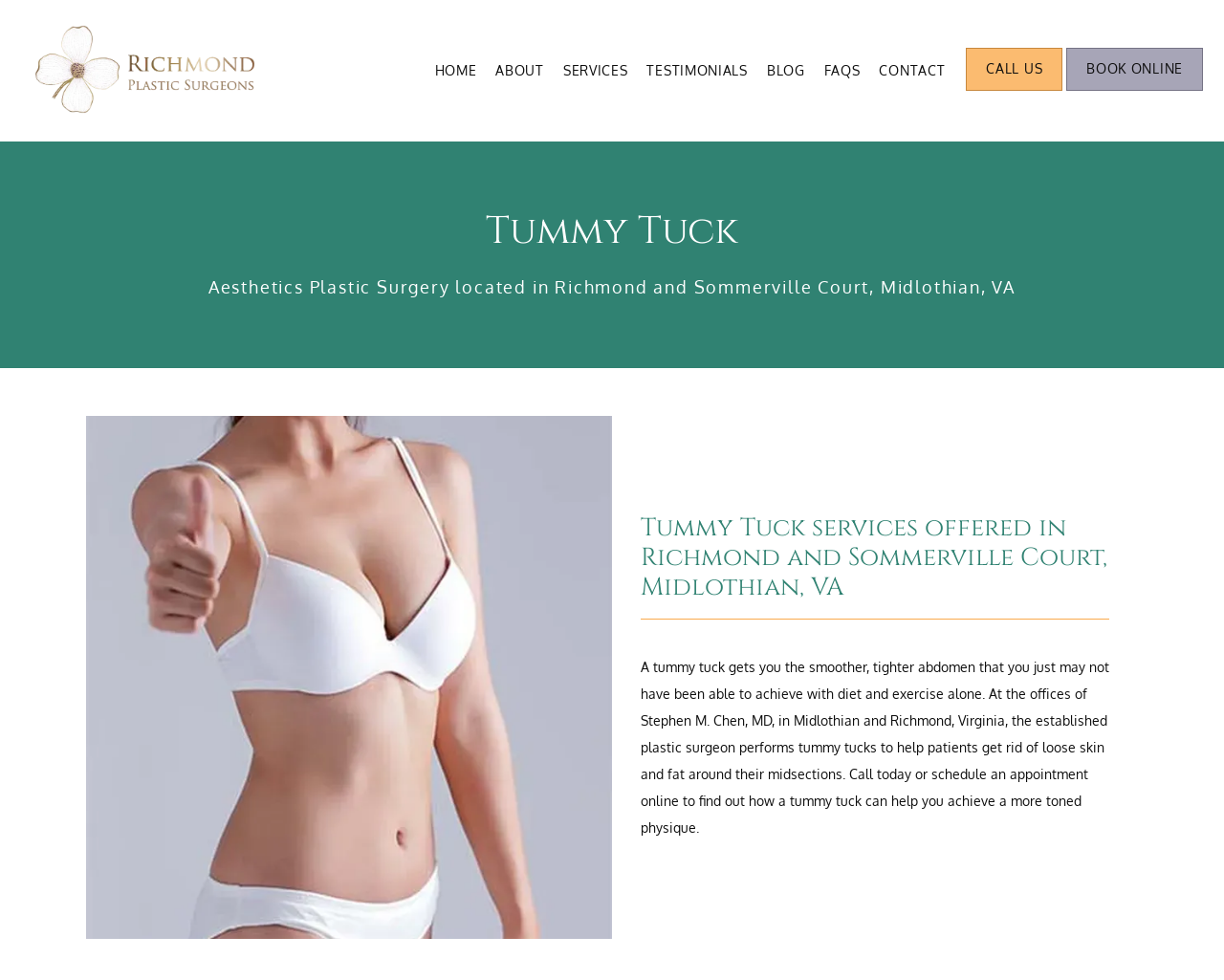Identify the bounding box coordinates for the region of the element that should be clicked to carry out the instruction: "Click on the 'FOLLOW' link". The bounding box coordinates should be four float numbers between 0 and 1, i.e., [left, top, right, bottom].

None